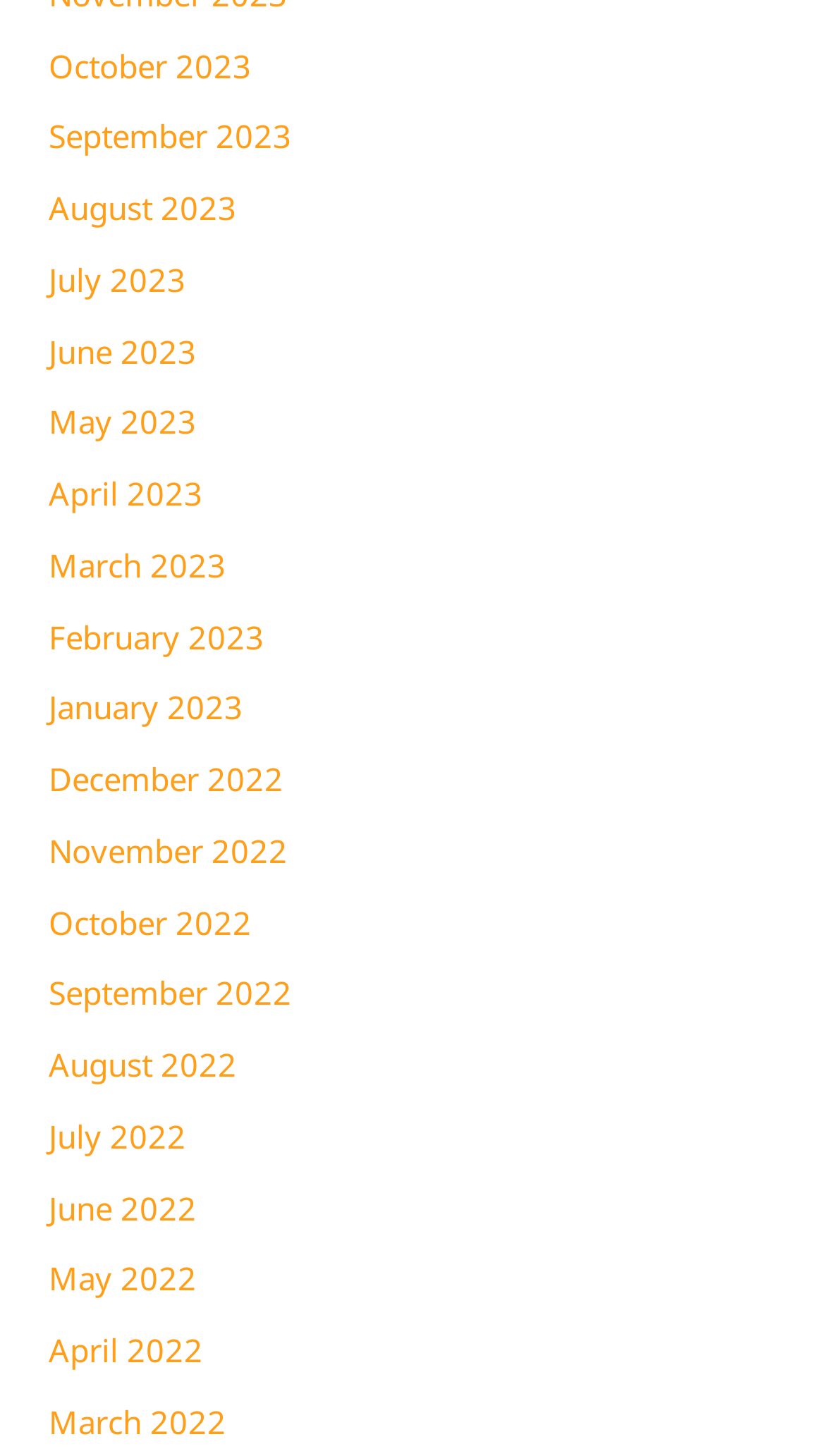Could you determine the bounding box coordinates of the clickable element to complete the instruction: "view October 2023"? Provide the coordinates as four float numbers between 0 and 1, i.e., [left, top, right, bottom].

[0.059, 0.03, 0.305, 0.059]